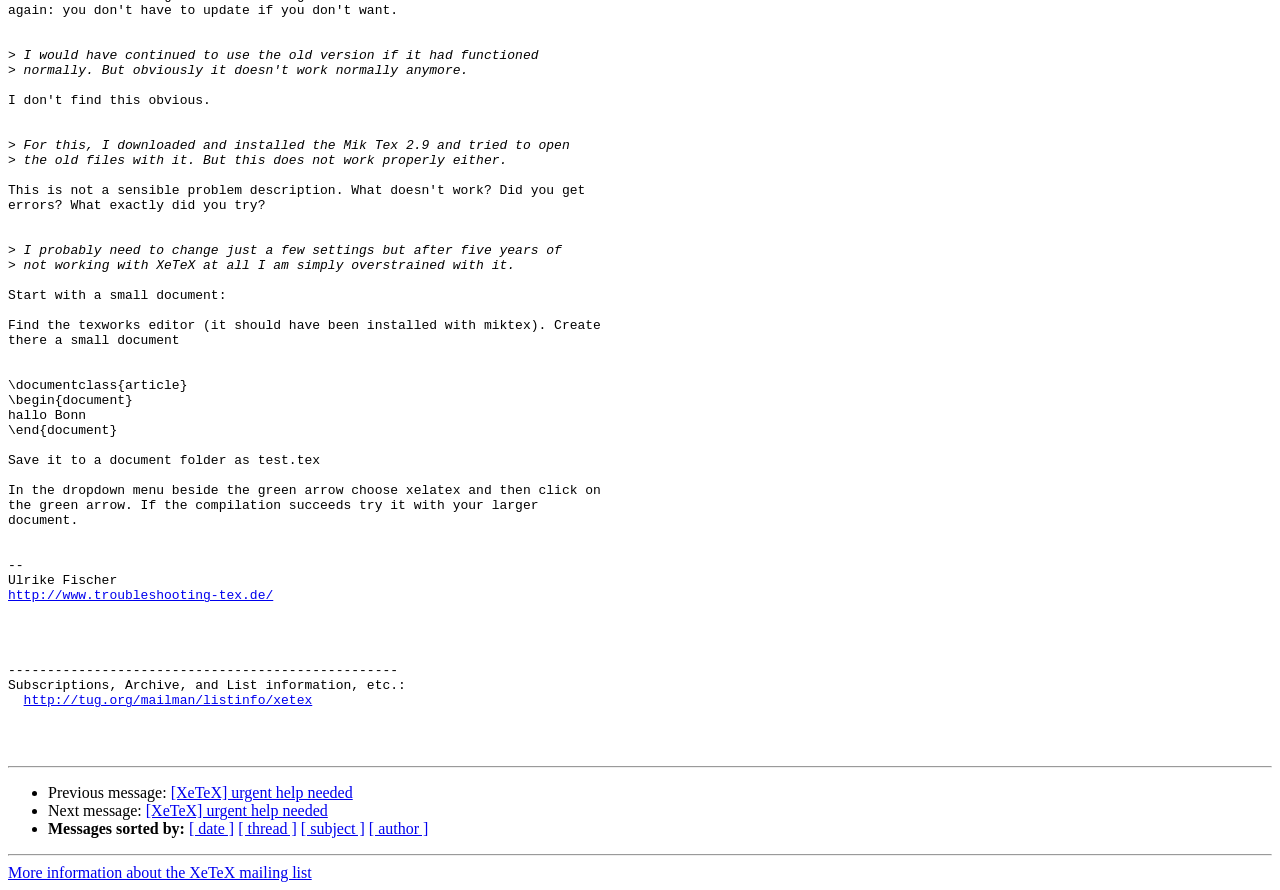Provide the bounding box coordinates of the HTML element described as: "http://www.troubleshooting-tex.de/". The bounding box coordinates should be four float numbers between 0 and 1, i.e., [left, top, right, bottom].

[0.006, 0.661, 0.214, 0.678]